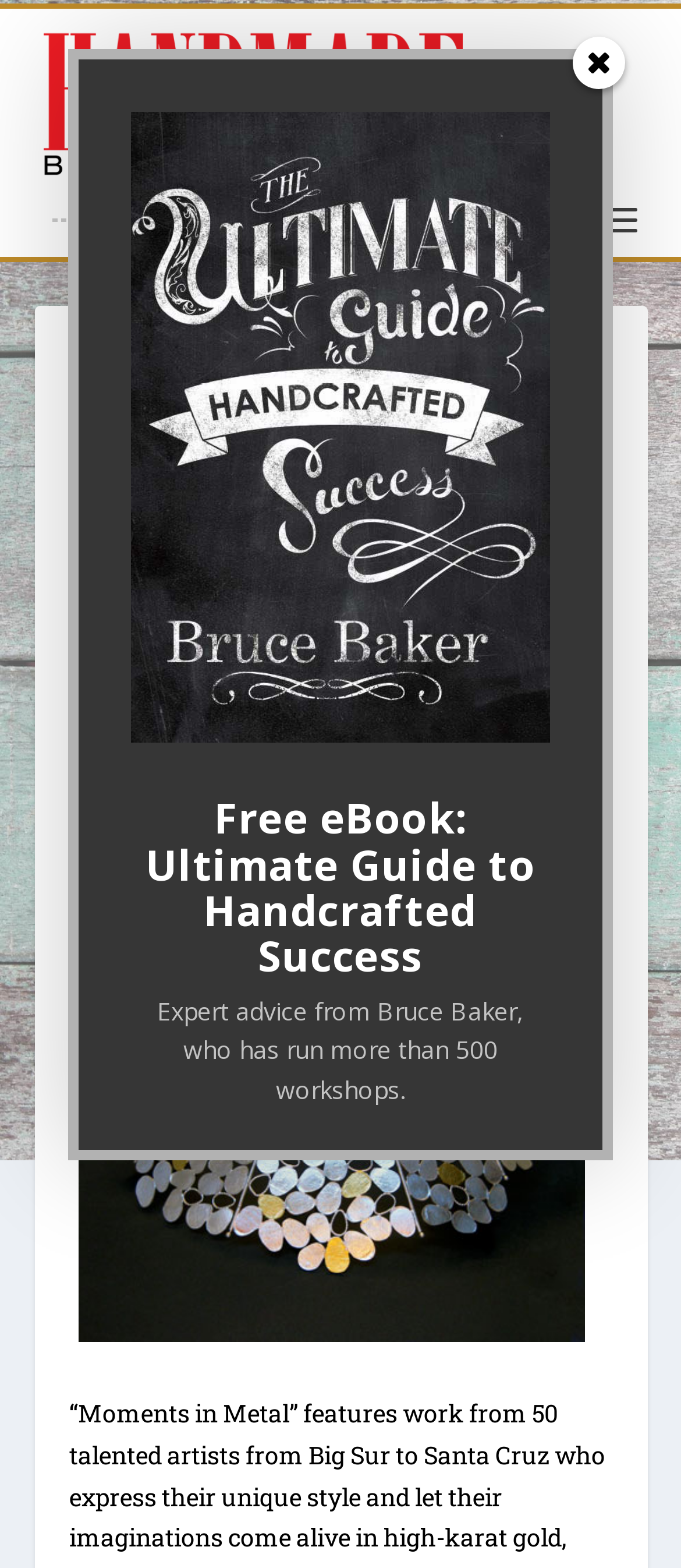Given the element description "Industry News", identify the bounding box of the corresponding UI element.

[0.645, 0.387, 0.894, 0.408]